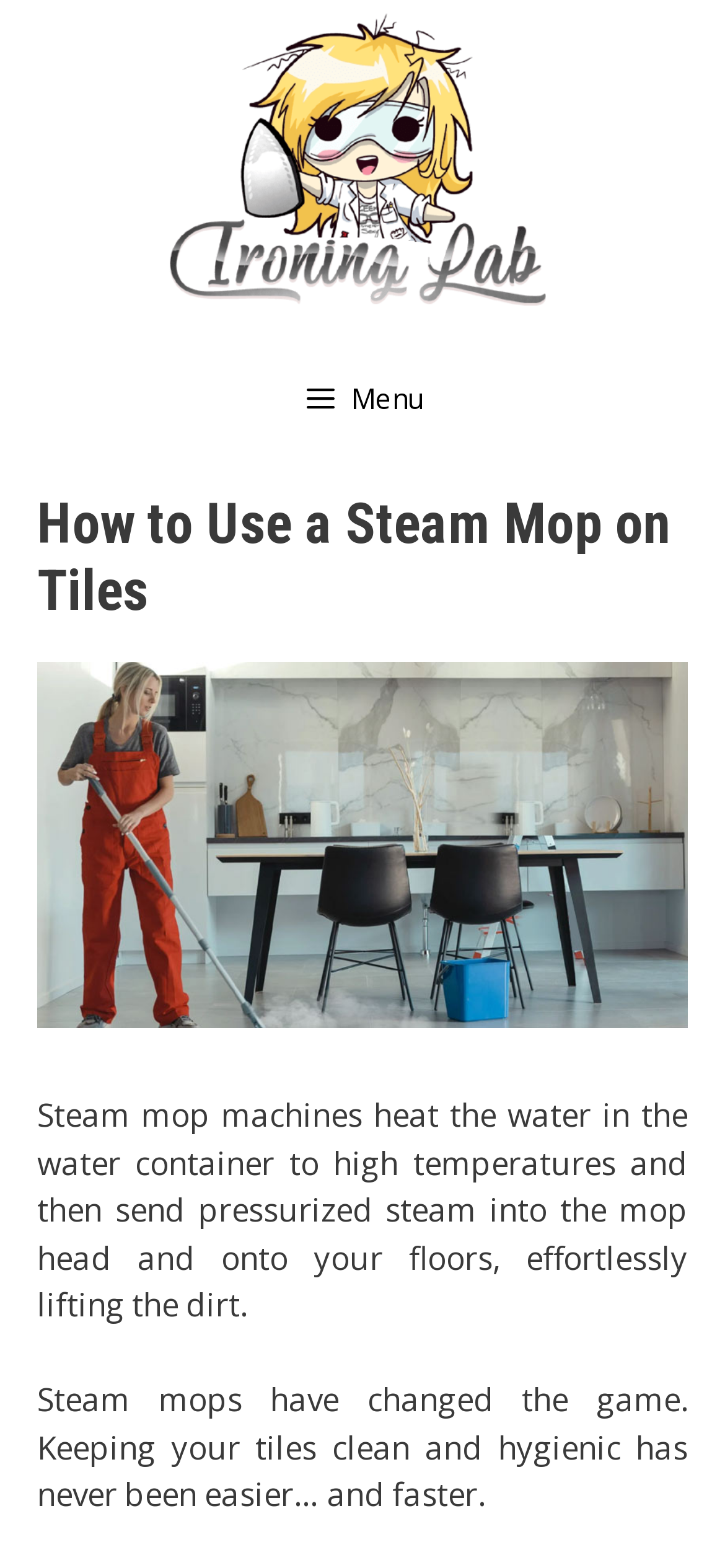Using the details from the image, please elaborate on the following question: What is the name of the website?

The name of the website can be found in the banner at the top of the page, which contains an image and a link with the text 'IroningLab'.